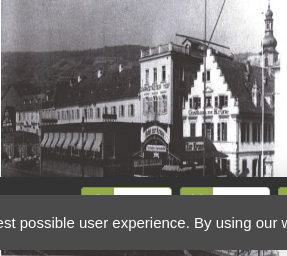Give a thorough caption of the image, focusing on all visible elements.

The image is a historical photograph of the Hotel Krone, captured around 1910. The hotel, known for its long-standing family tradition, has been a significant establishment in Rüdesheim since its mention in 1700. In the foreground, the architectural details of the hotel can be observed, showcasing its prominent structure along the Rheinstraße. The photograph reflects a time when notable guests, including poets and writers, frequented the hotel, hinting at its cultural importance. The backdrop features the scenic landscape typical of the region, contributing to the charm of this historical site. The image captures the essence of a bygone era, when the hotel was an integral part of local history and hospitality.